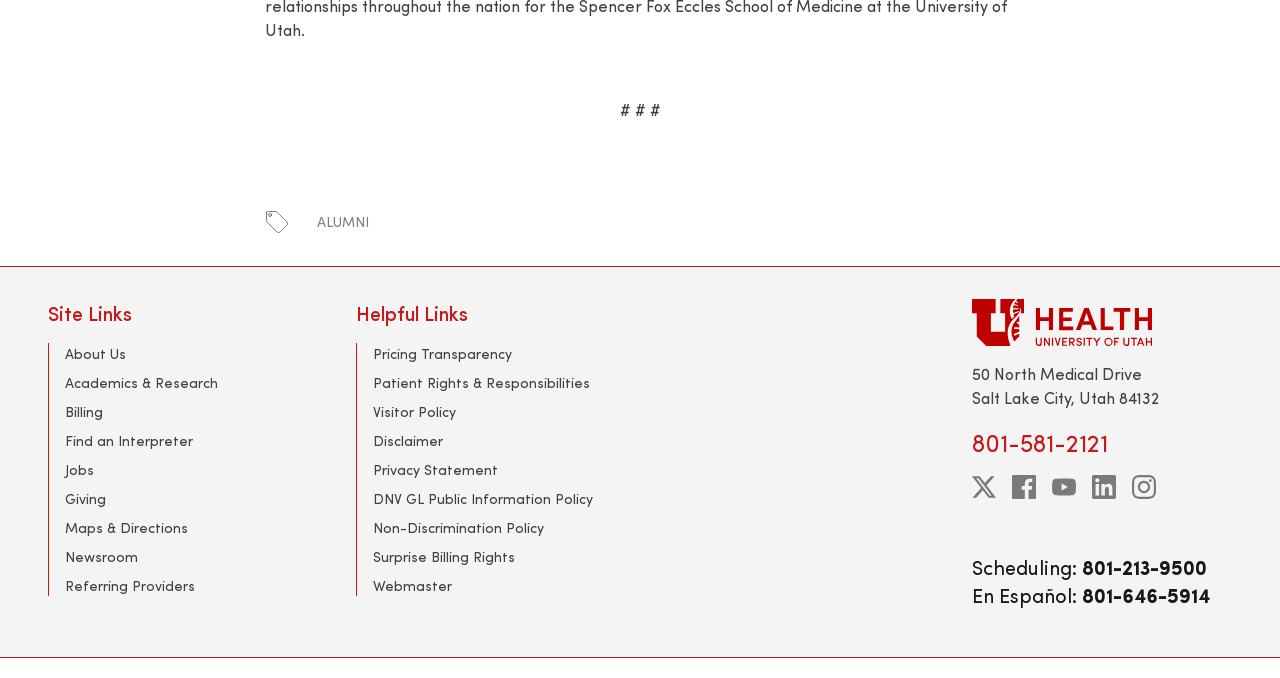Identify the coordinates of the bounding box for the element described below: "Browse". Return the coordinates as four float numbers between 0 and 1: [left, top, right, bottom].

None